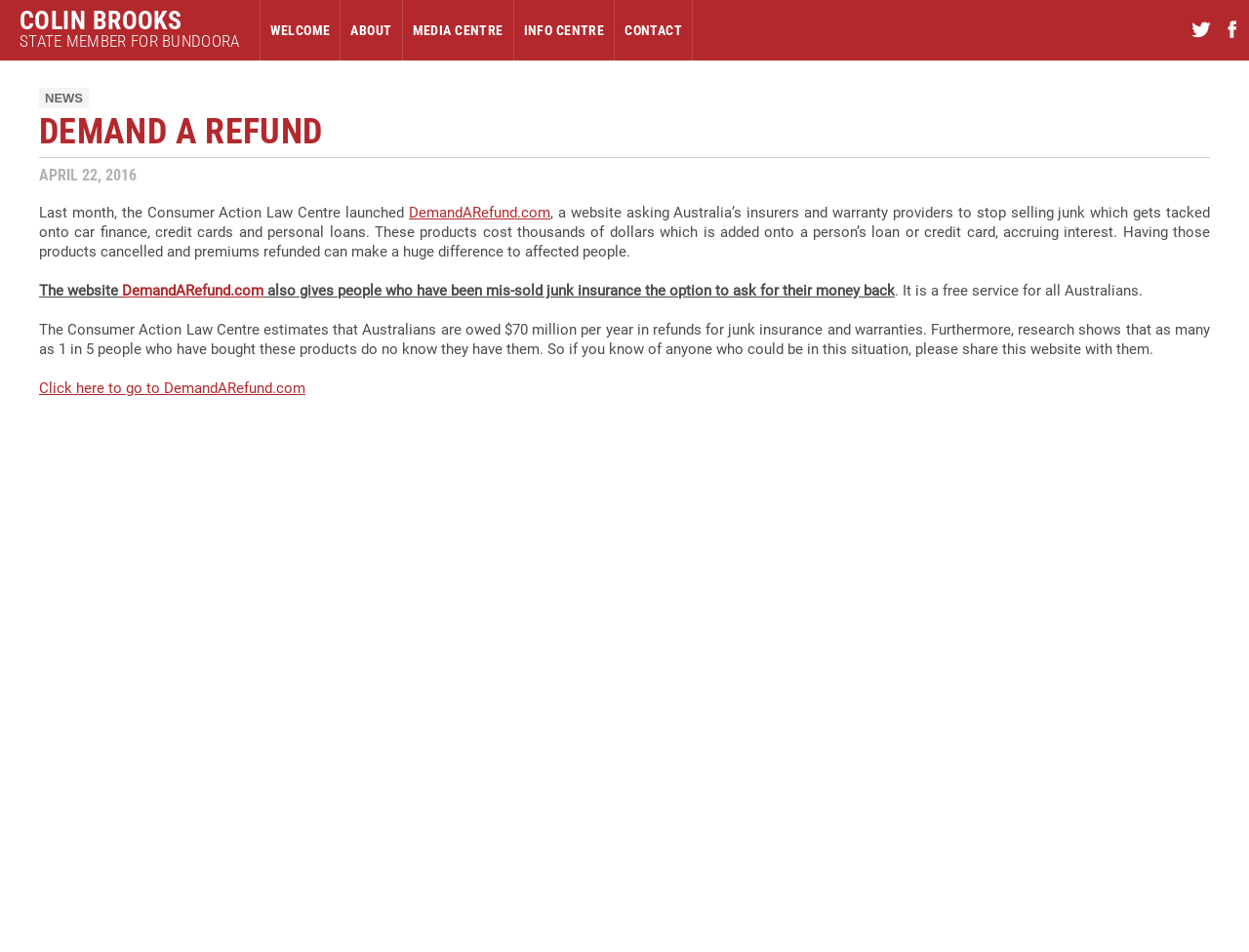Can you find the bounding box coordinates for the element that needs to be clicked to execute this instruction: "Click on the 'WELCOME' link"? The coordinates should be given as four float numbers between 0 and 1, i.e., [left, top, right, bottom].

[0.208, 0.0, 0.272, 0.064]